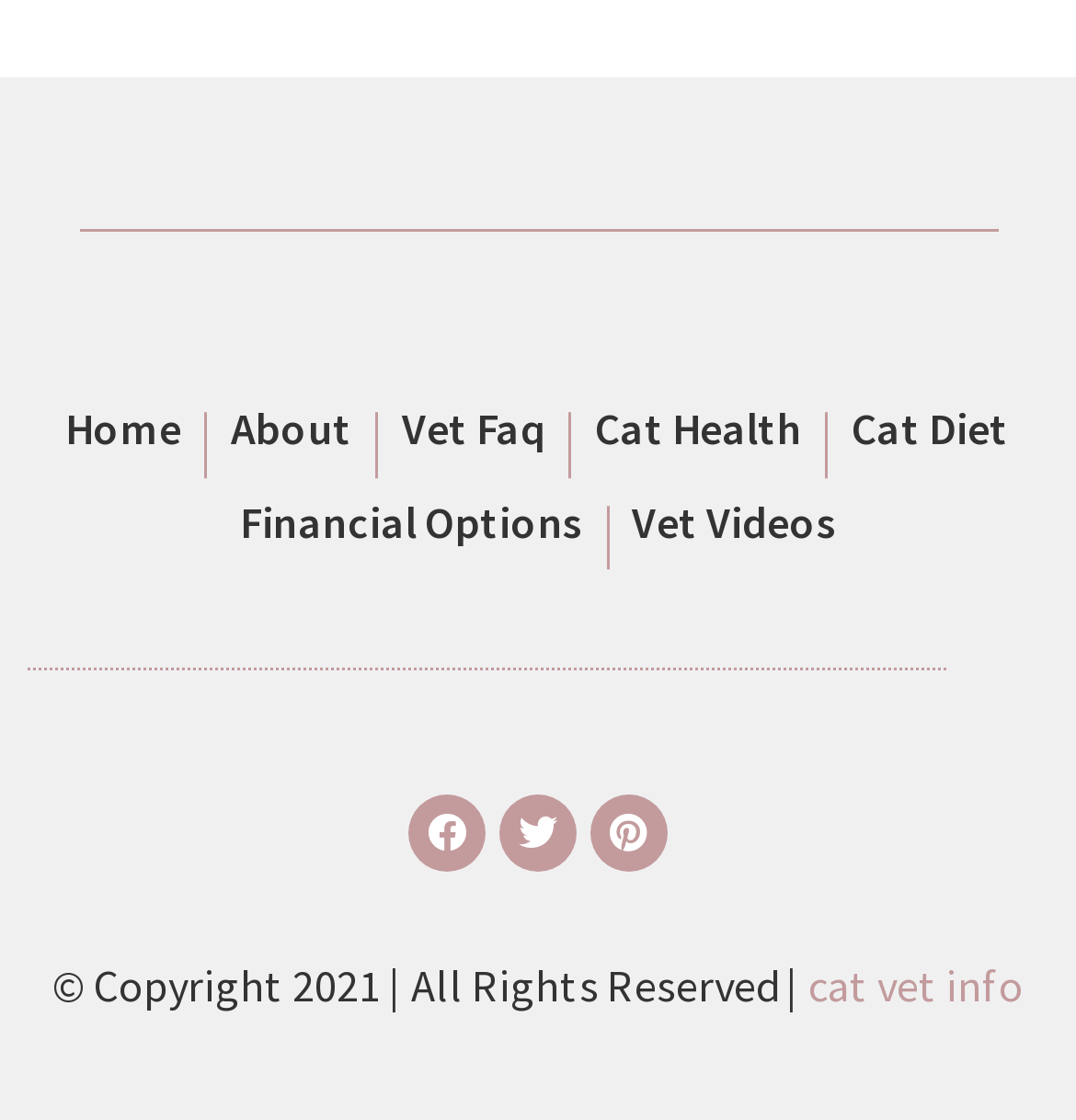Determine the bounding box coordinates of the clickable element to achieve the following action: 'learn about cat health'. Provide the coordinates as four float values between 0 and 1, formatted as [left, top, right, bottom].

[0.553, 0.343, 0.745, 0.426]